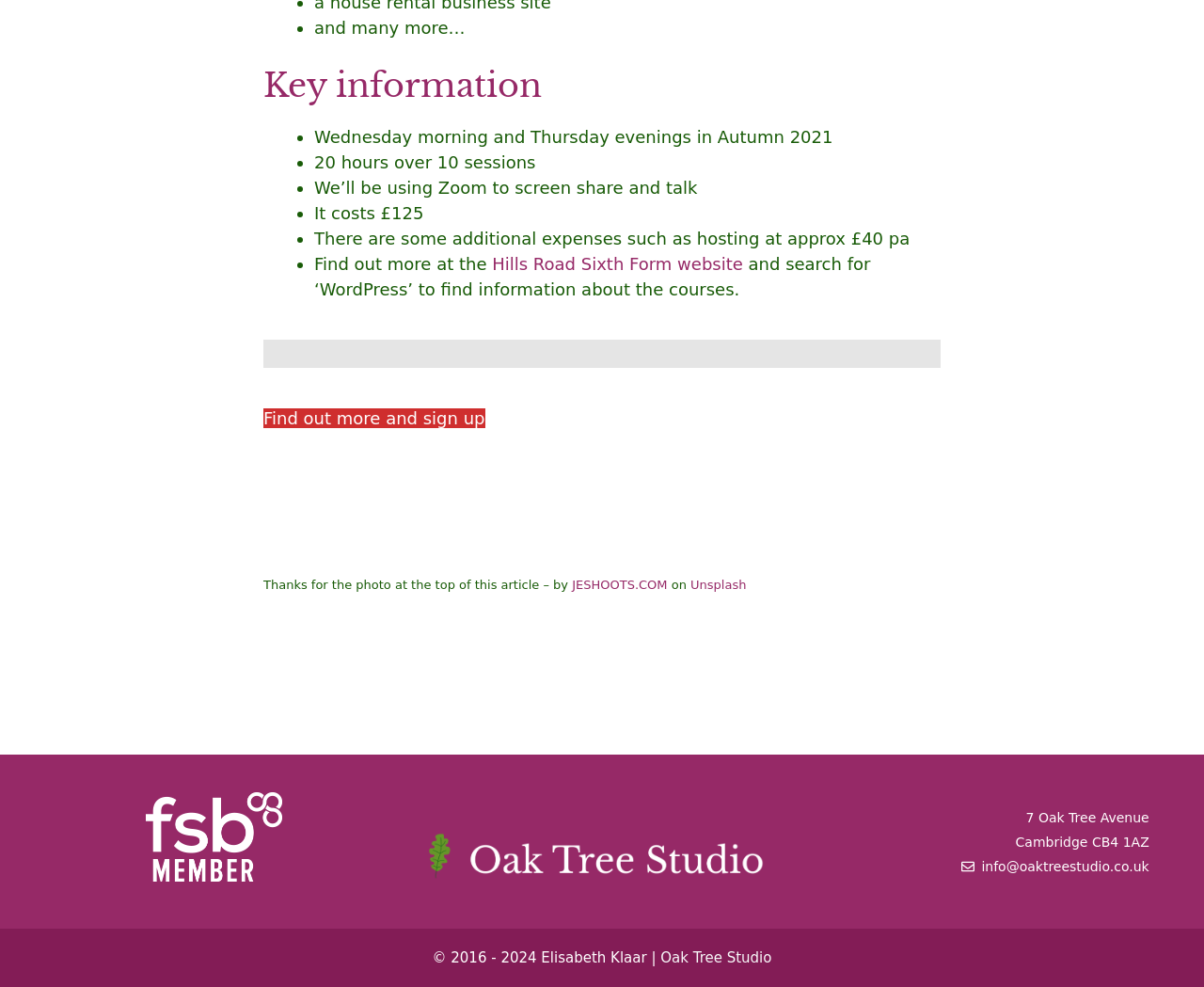Please find the bounding box coordinates of the element that needs to be clicked to perform the following instruction: "Sign up". The bounding box coordinates should be four float numbers between 0 and 1, represented as [left, top, right, bottom].

[0.219, 0.414, 0.403, 0.434]